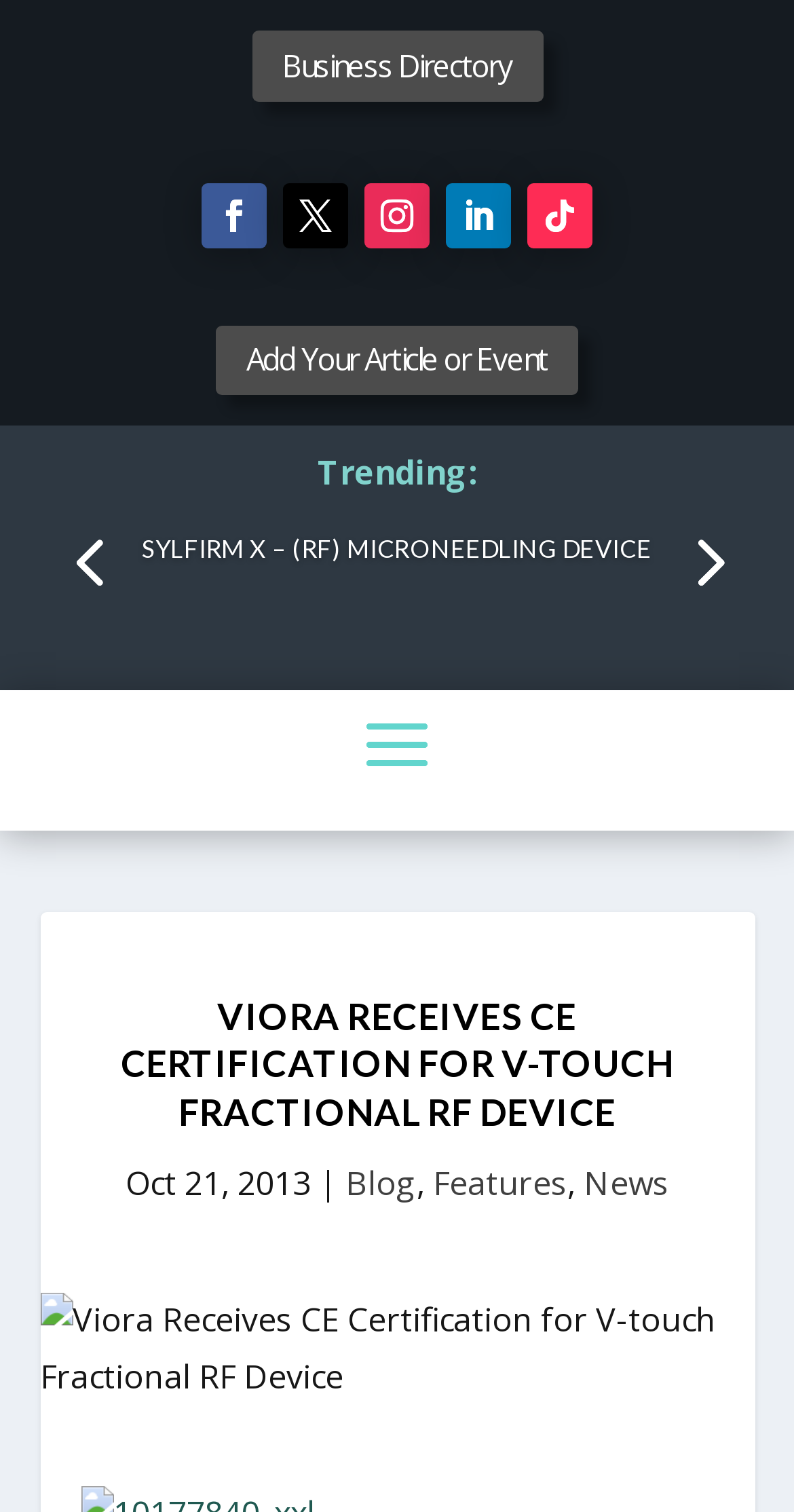How many links are there in the trending section?
Using the image, answer in one word or phrase.

1